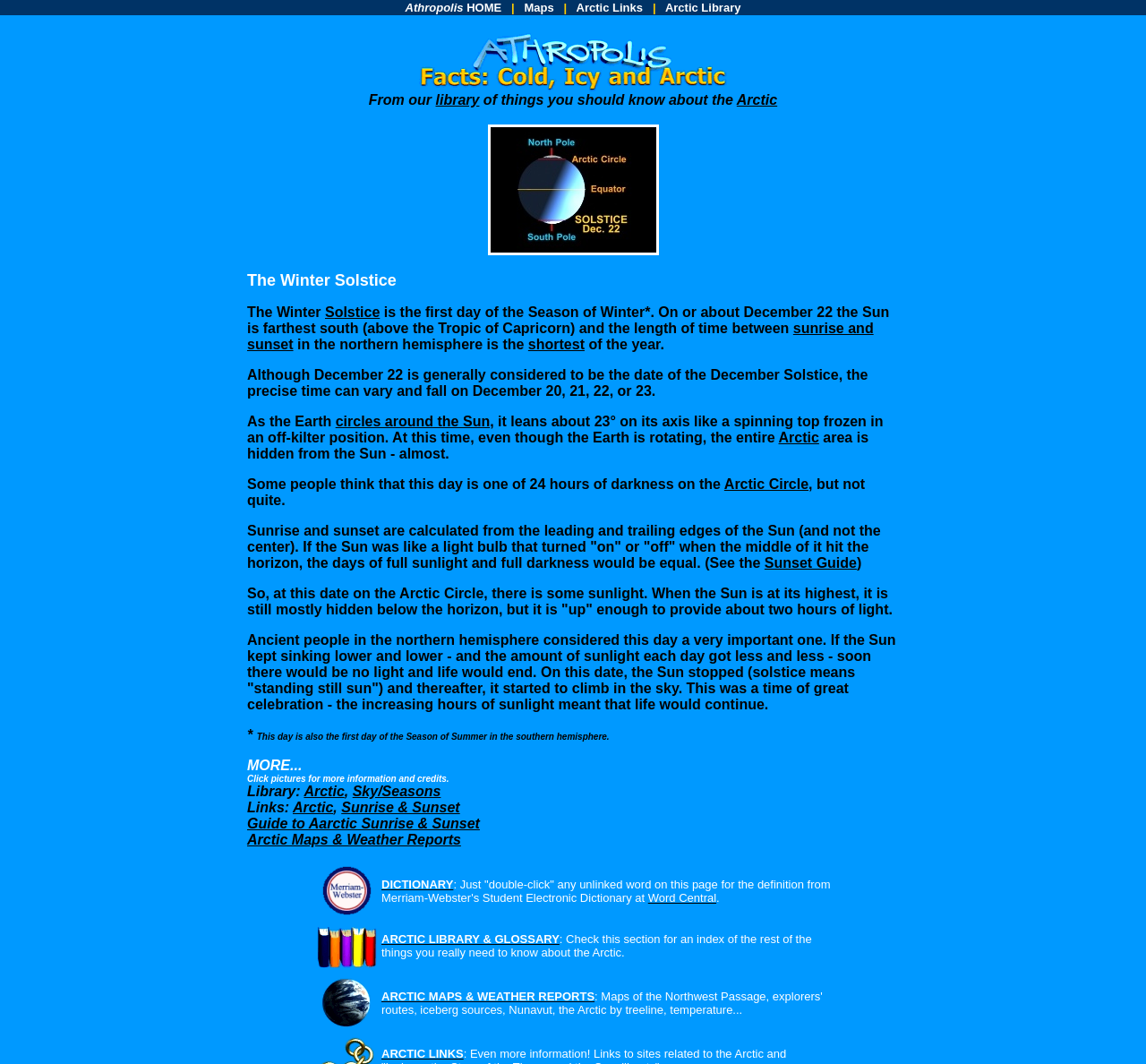Locate the bounding box of the user interface element based on this description: "alt="All sorts of Arctic Maps"".

[0.279, 0.956, 0.326, 0.971]